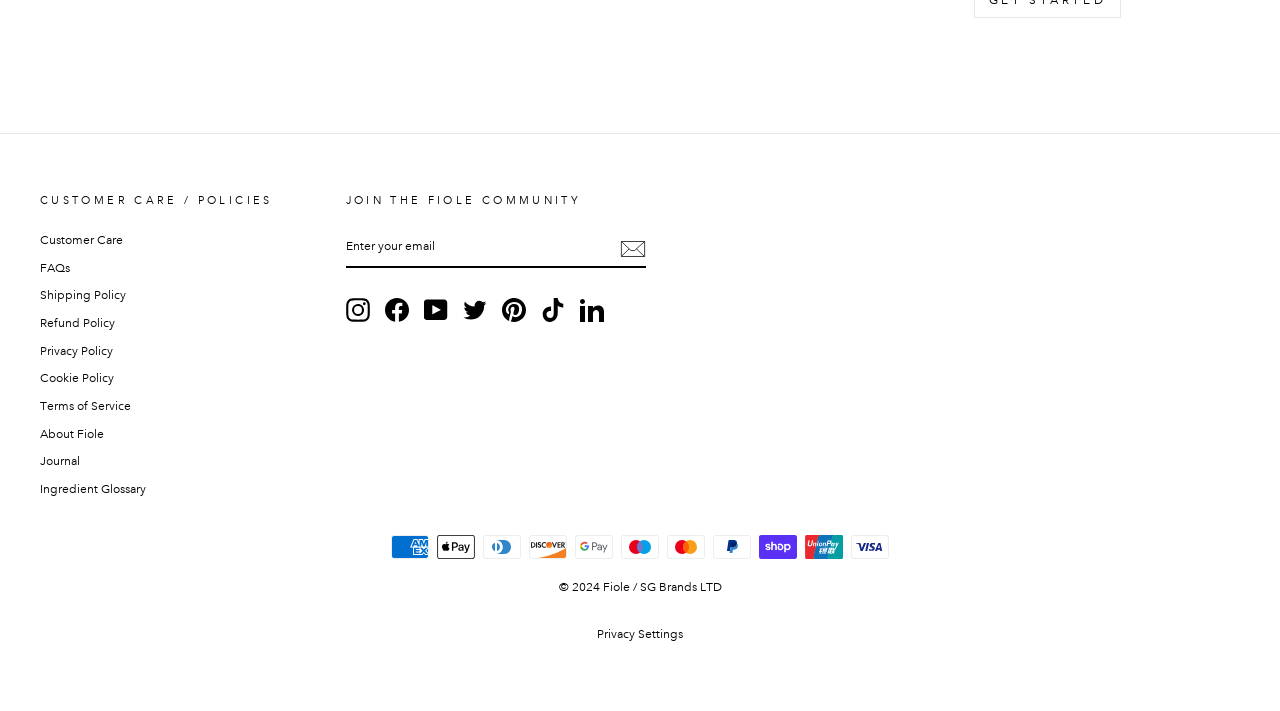What is the company name?
Based on the screenshot, respond with a single word or phrase.

Fiole